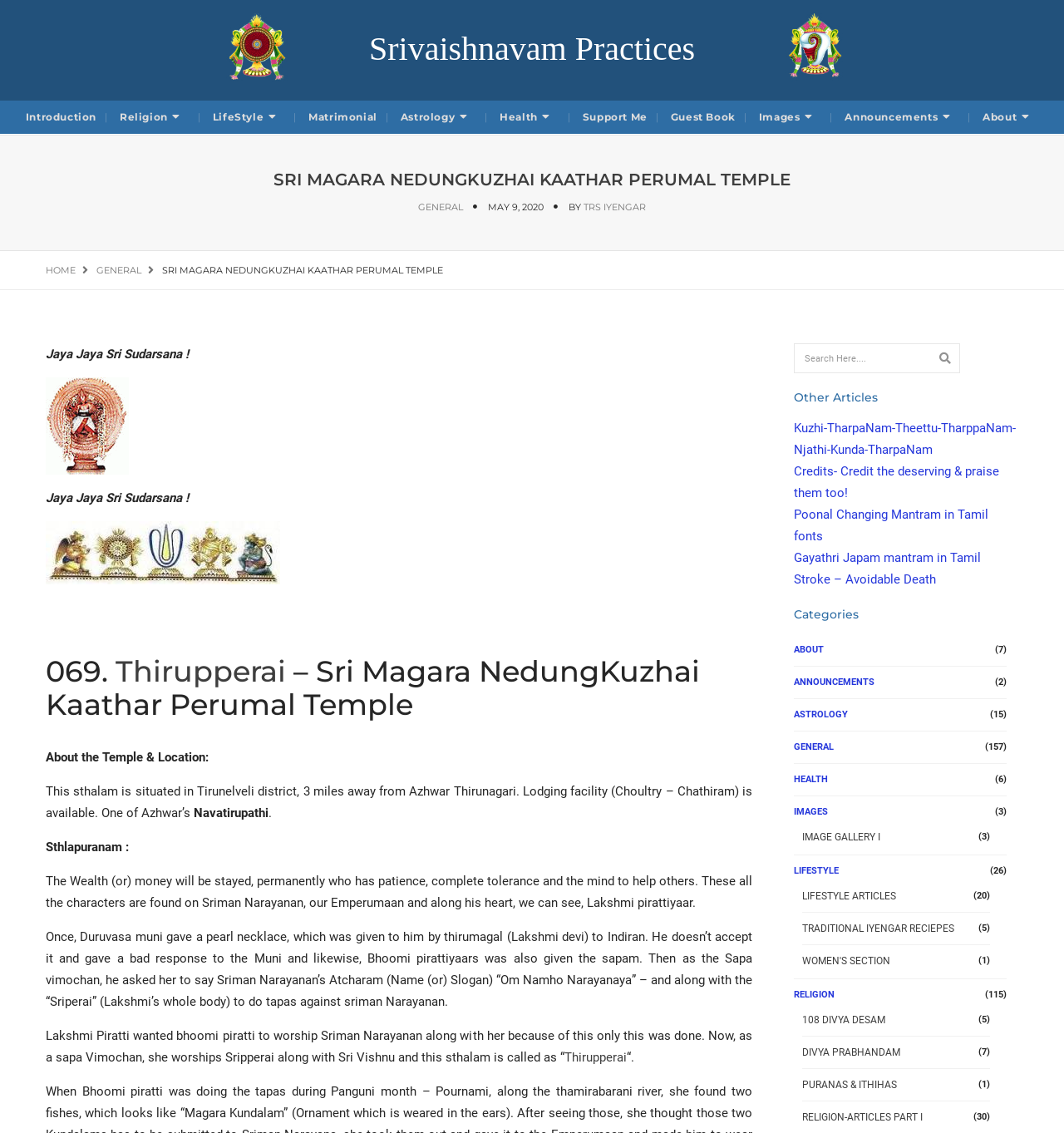Identify the bounding box of the UI element described as follows: "Kuzhi-TharpaNam-Theettu-TharppaNam-Njathi-Kunda-TharpaNam". Provide the coordinates as four float numbers in the range of 0 to 1 [left, top, right, bottom].

[0.746, 0.371, 0.955, 0.404]